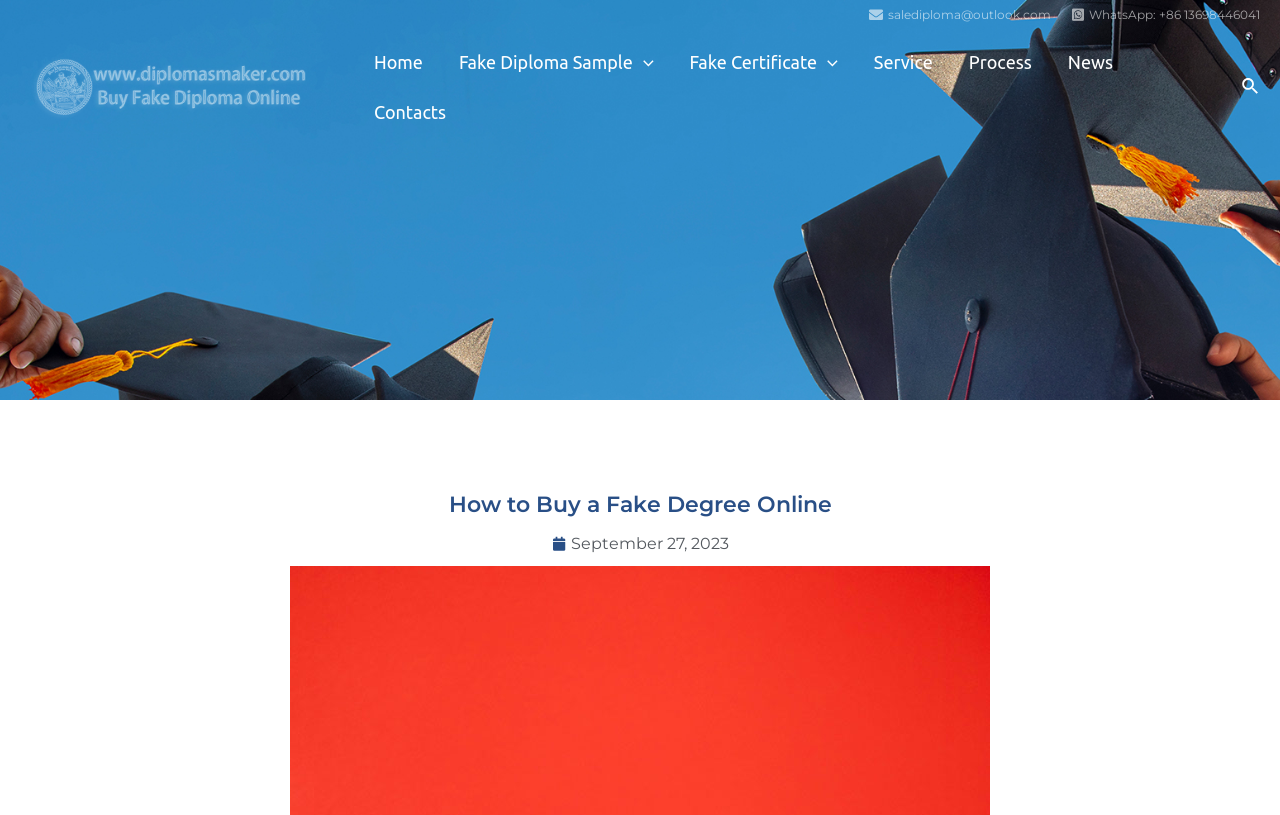With reference to the screenshot, provide a detailed response to the question below:
What is the purpose of the fake degree?

Although the meta description is not directly asked, I can infer the purpose of the fake degree based on the context of the webpage. The webpage seems to be selling fake degrees, and the meta description mentions that a realistic fake degree is one of the best ways to replace an old or lost diploma. Therefore, I can conclude that the purpose of the fake degree is to replace an old or lost diploma.